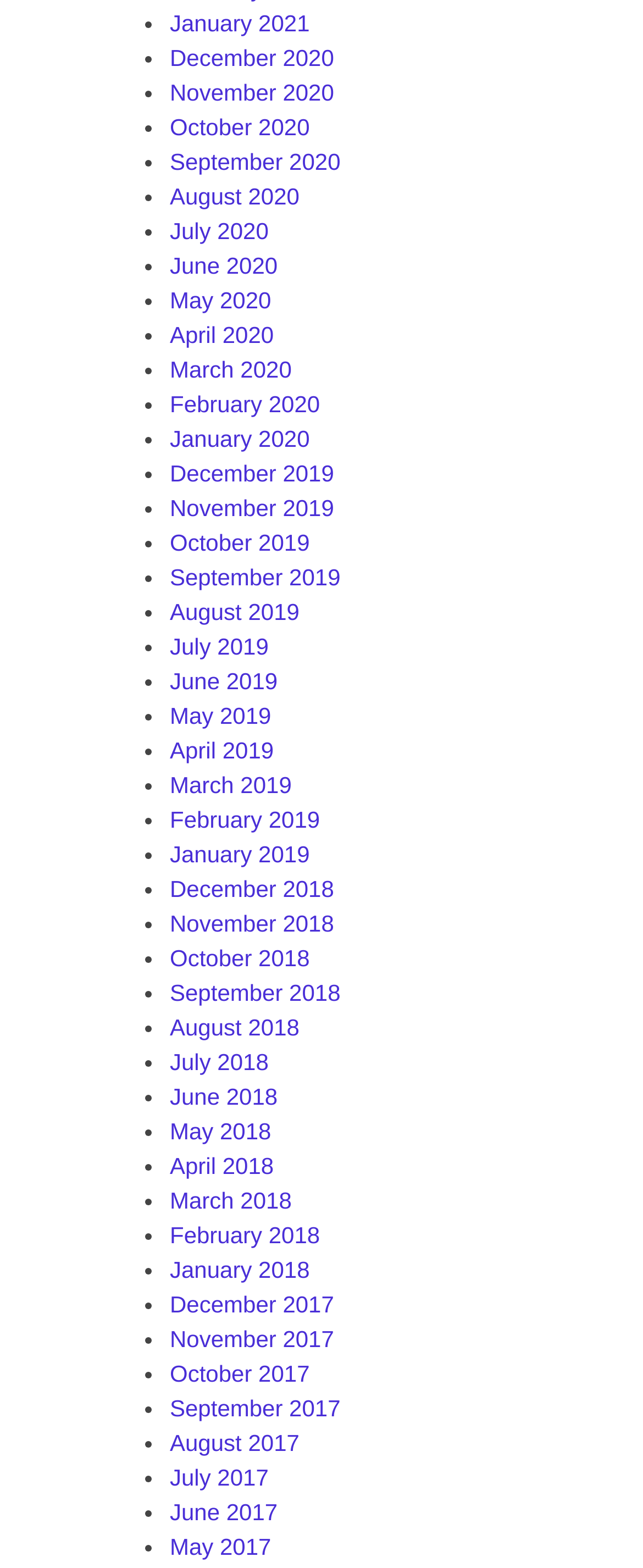Use a single word or phrase to answer the question: 
What is the earliest month listed?

December 2017